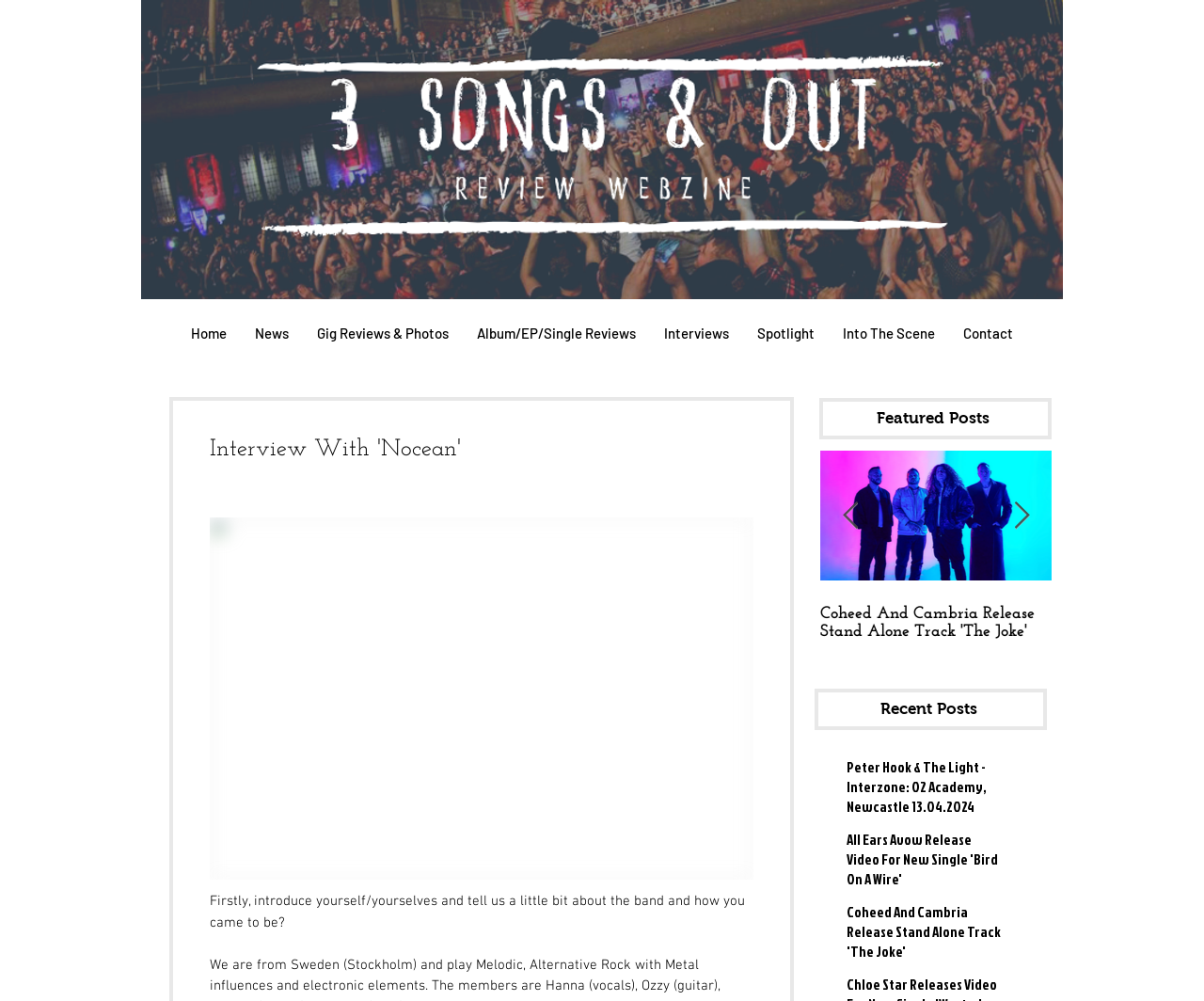Offer an extensive depiction of the webpage and its key elements.

This webpage is an interview with the band "Nocean" from Sweden, who play Melodic, Alternative Rock with Metal. At the top of the page, there is a banner image with the band's logo. Below the banner, there is a navigation menu with links to different sections of the website, including "Home", "News", "Gig Reviews & Photos", "Album/EP/Single Reviews", "Interviews", "Spotlight", "Into The Scene", and "Contact".

The main content of the page is the interview with the band, which is headed by a title "Interview With 'Nocean'". The interview starts with a question "Firstly, introduce yourself/yourselves and tell us a little bit about the band and how you came to be?".

On the right side of the page, there is a section titled "Featured Posts" which displays a list of recent articles, each with a thumbnail image and a brief summary. The articles are about music news, including concert reviews and new single releases. There are buttons to navigate to the previous or next item in the list.

Below the "Featured Posts" section, there is another section titled "Recent Posts" which displays a list of recent articles, similar to the "Featured Posts" section.